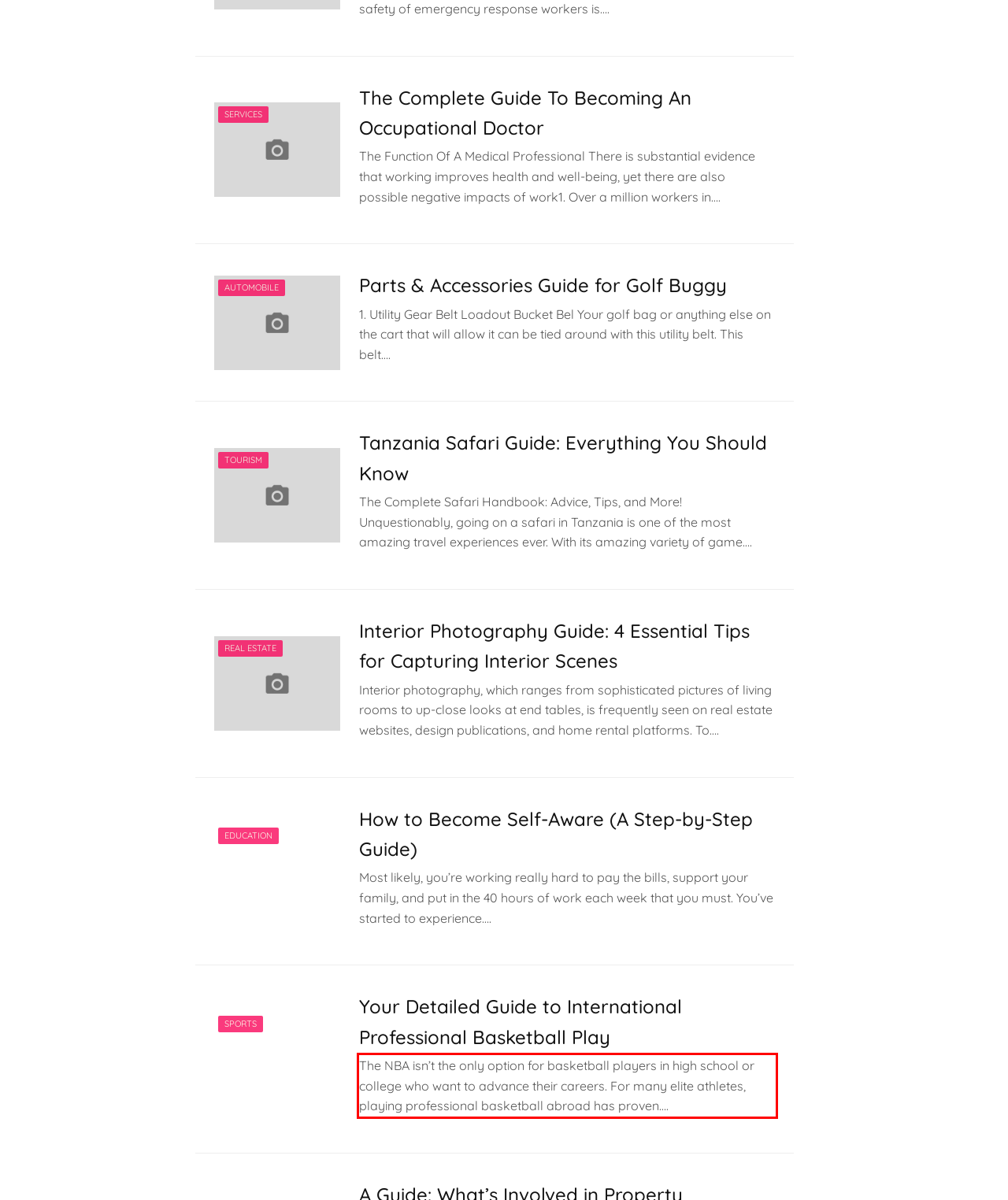Please use OCR to extract the text content from the red bounding box in the provided webpage screenshot.

The NBA isn’t the only option for basketball players in high school or college who want to advance their careers. For many elite athletes, playing professional basketball abroad has proven….